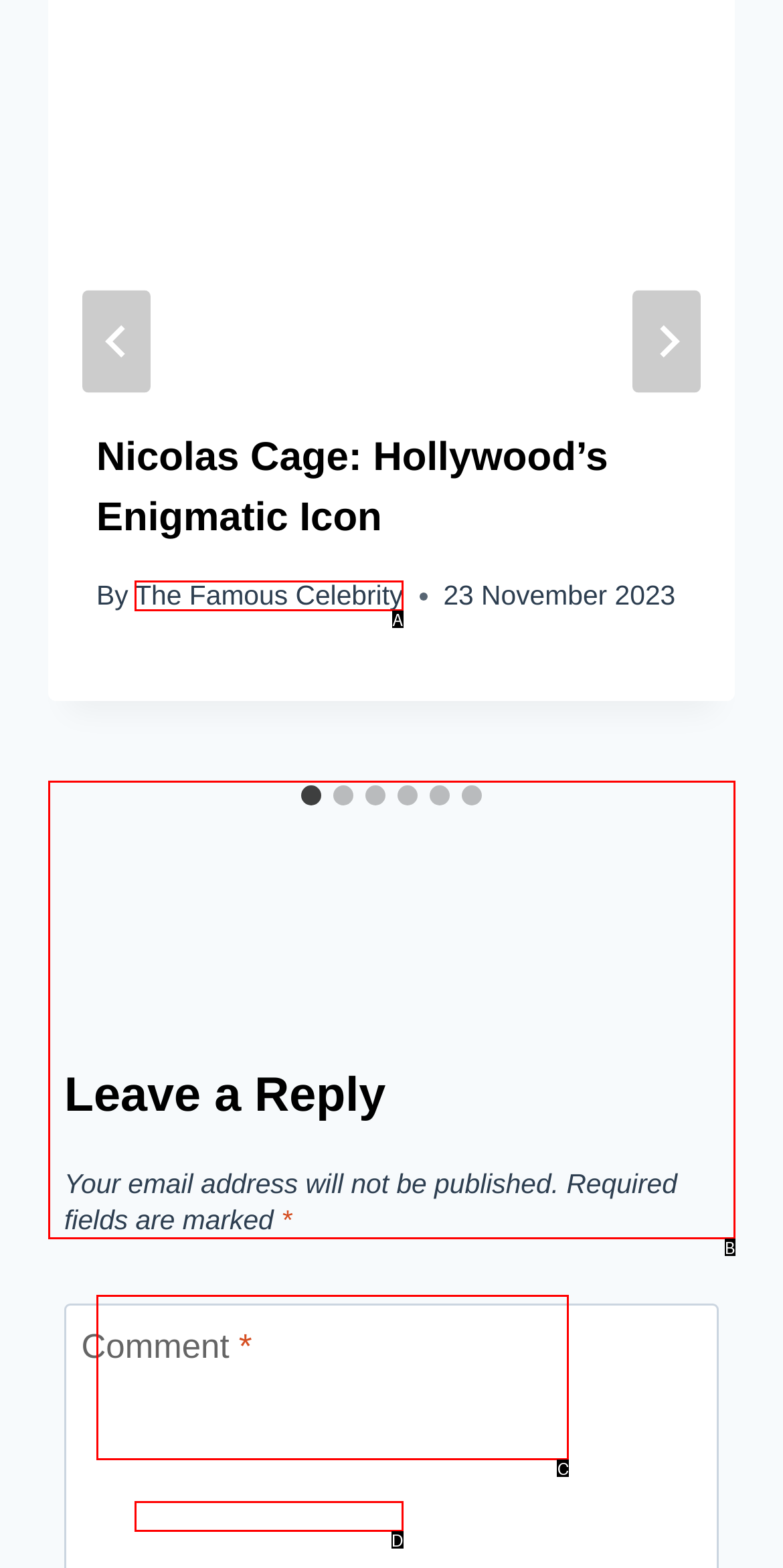Based on the description The Famous Celebrity, identify the most suitable HTML element from the options. Provide your answer as the corresponding letter.

A